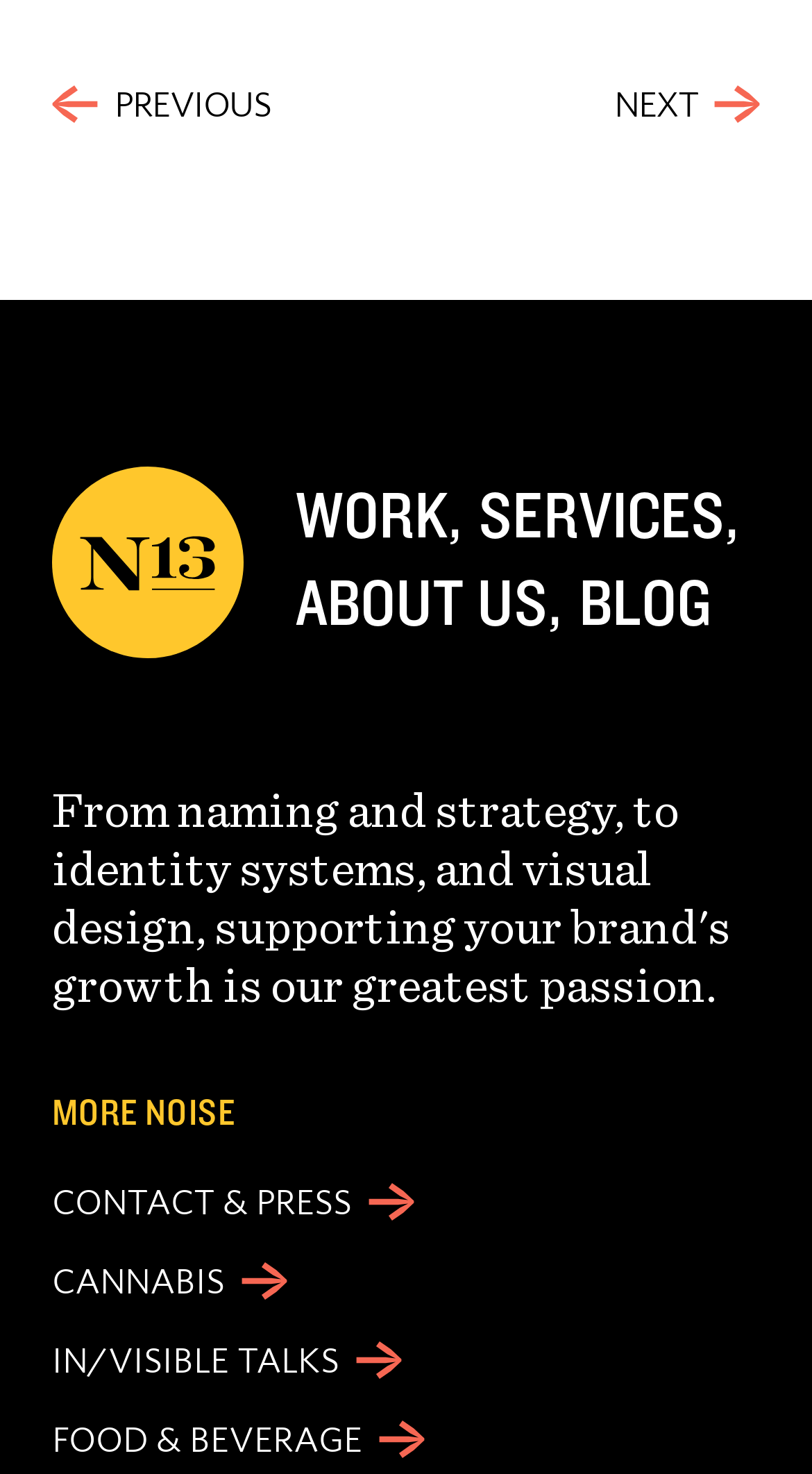Kindly determine the bounding box coordinates for the clickable area to achieve the given instruction: "learn about cannabis".

[0.064, 0.856, 0.354, 0.882]